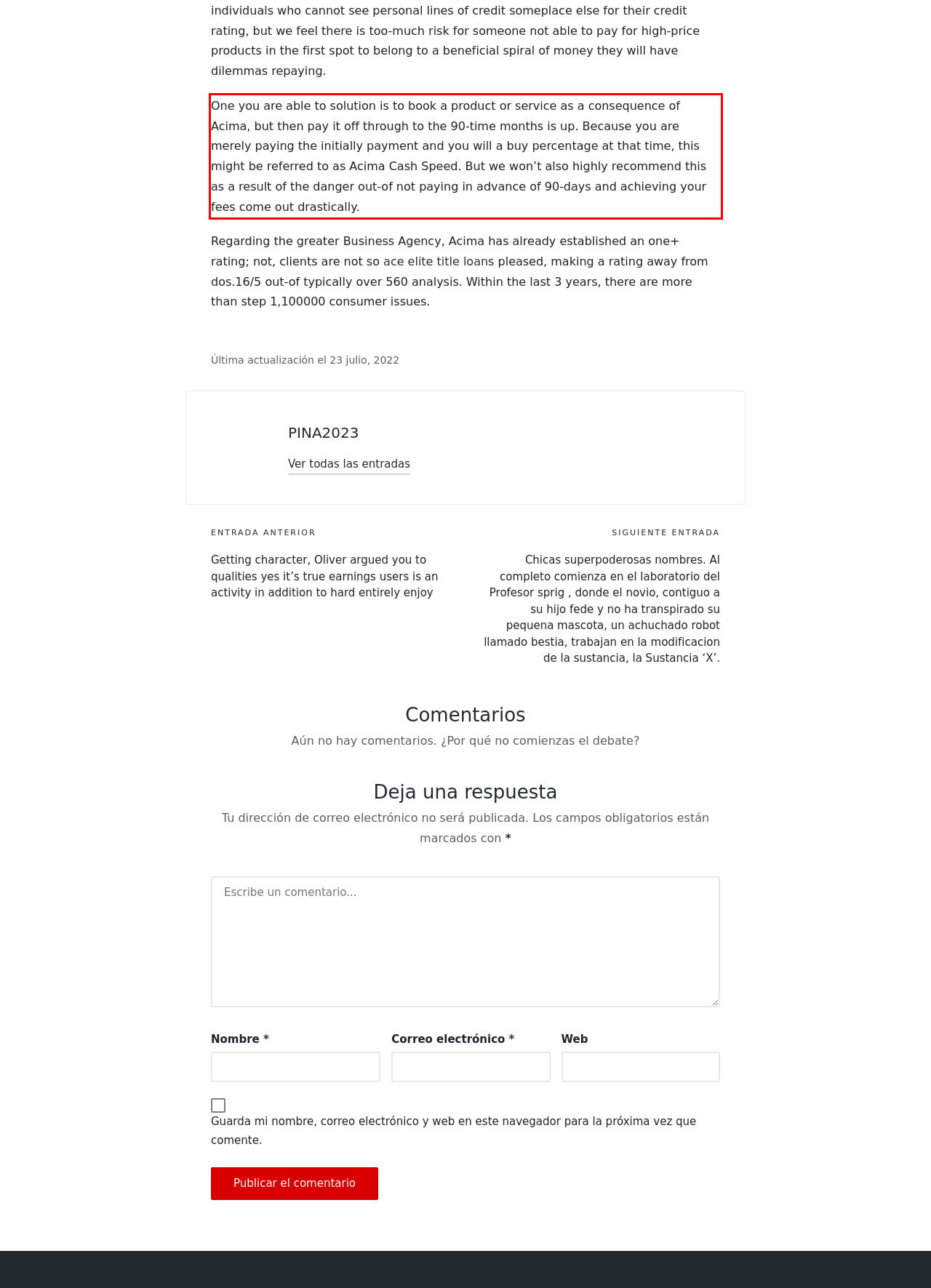You have a screenshot of a webpage with a UI element highlighted by a red bounding box. Use OCR to obtain the text within this highlighted area.

One you are able to solution is to book a product or service as a consequence of Acima, but then pay it off through to the 90-time months is up. Because you are merely paying the initially payment and you will a buy percentage at that time, this might be referred to as Acima Cash Speed. But we won’t also highly recommend this as a result of the danger out-of not paying in advance of 90-days and achieving your fees come out drastically.